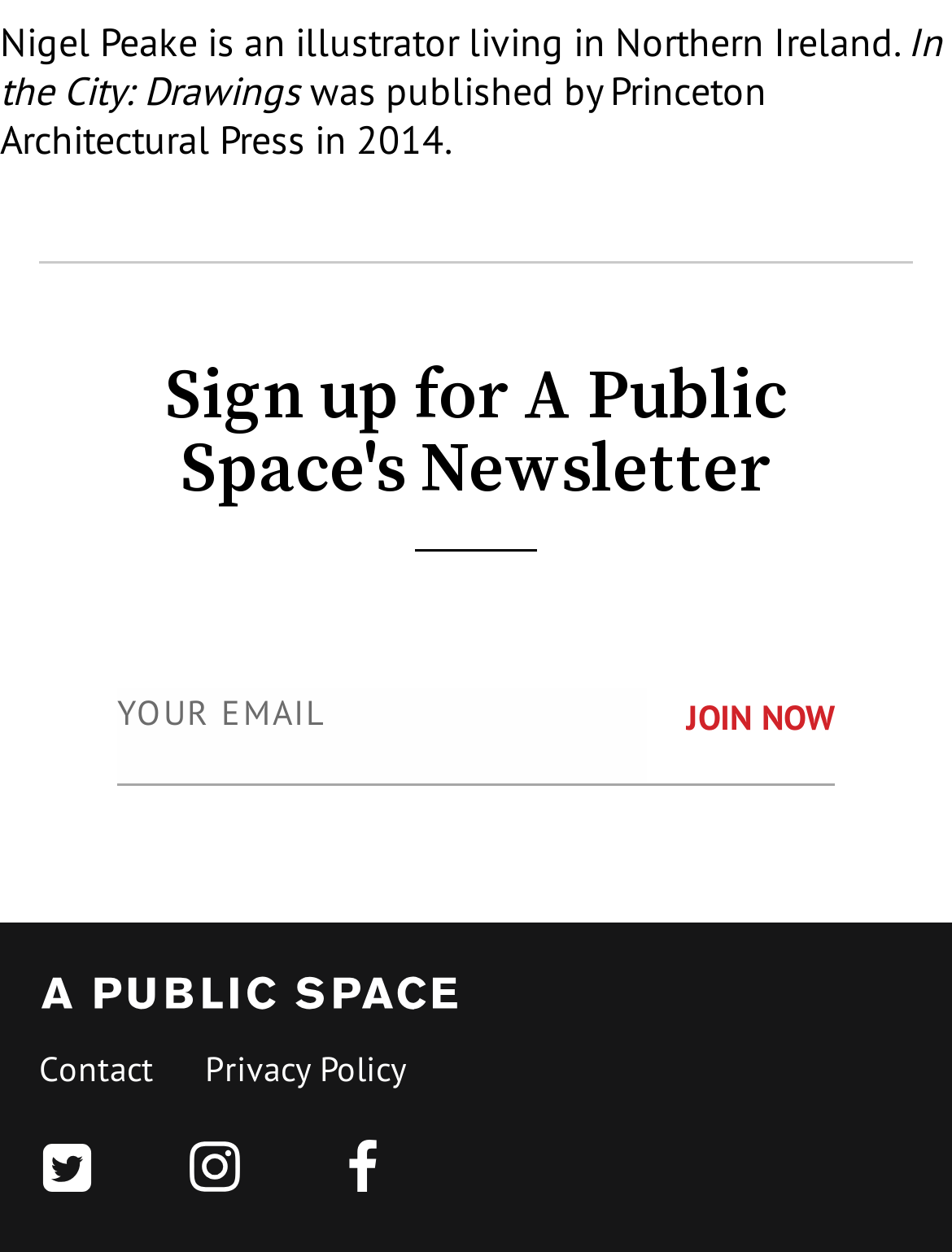What is the illustrator's name?
Examine the image closely and answer the question with as much detail as possible.

The answer can be found in the first StaticText element, which contains the text 'Nigel Peake is an illustrator living in Northern Ireland.'